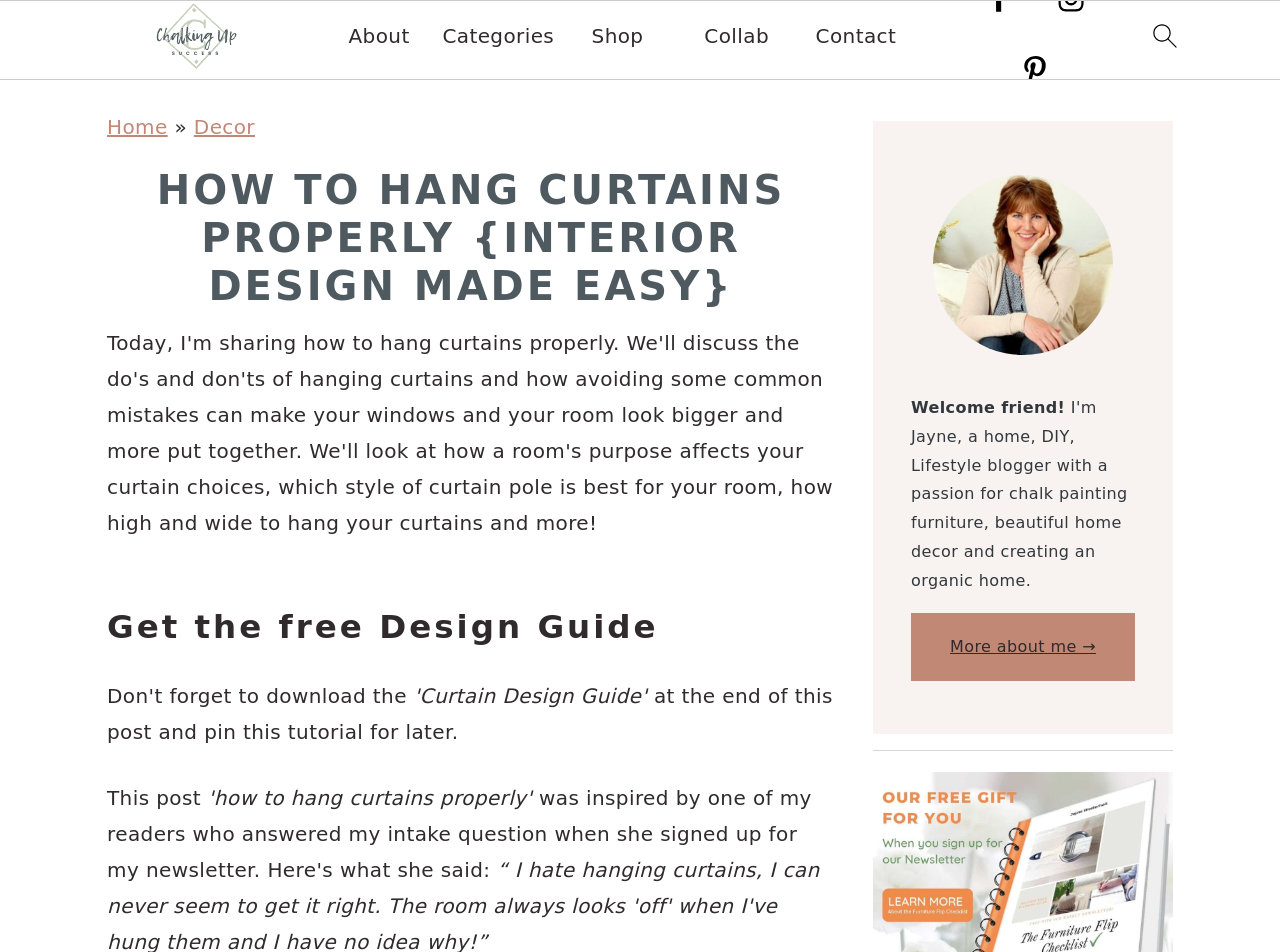Locate the bounding box coordinates of the area you need to click to fulfill this instruction: 'go to homepage'. The coordinates must be in the form of four float numbers ranging from 0 to 1: [left, top, right, bottom].

[0.074, 0.001, 0.23, 0.086]